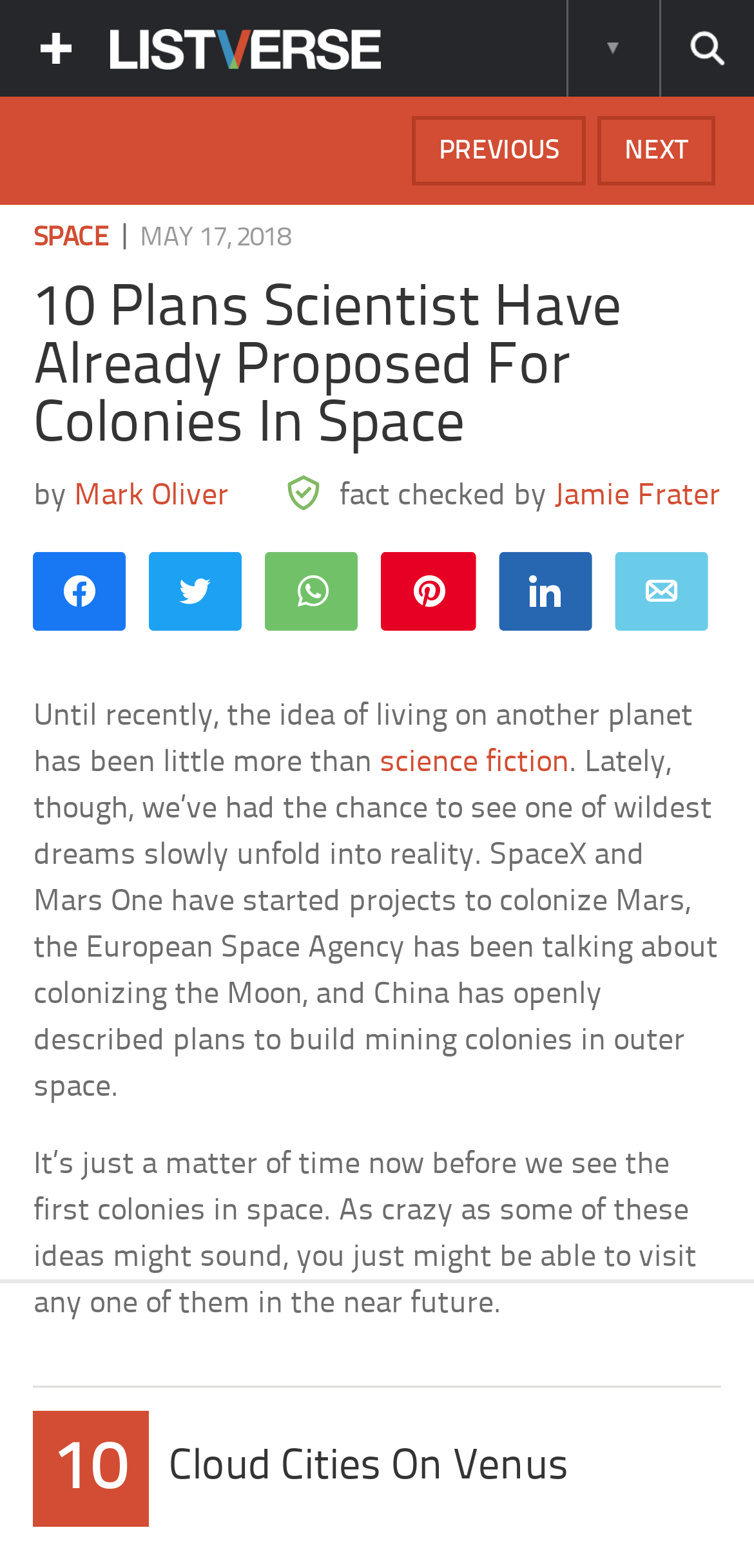Please specify the bounding box coordinates of the clickable region to carry out the following instruction: "Go to next page". The coordinates should be four float numbers between 0 and 1, in the format [left, top, right, bottom].

[0.792, 0.074, 0.949, 0.118]